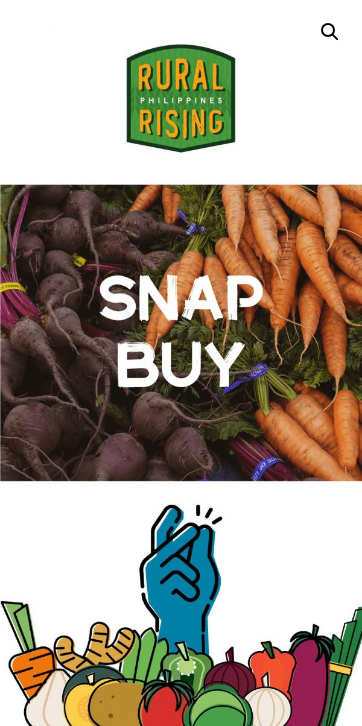Please answer the following question using a single word or phrase: 
What type of vegetables are emphasized in the image?

Root vegetables